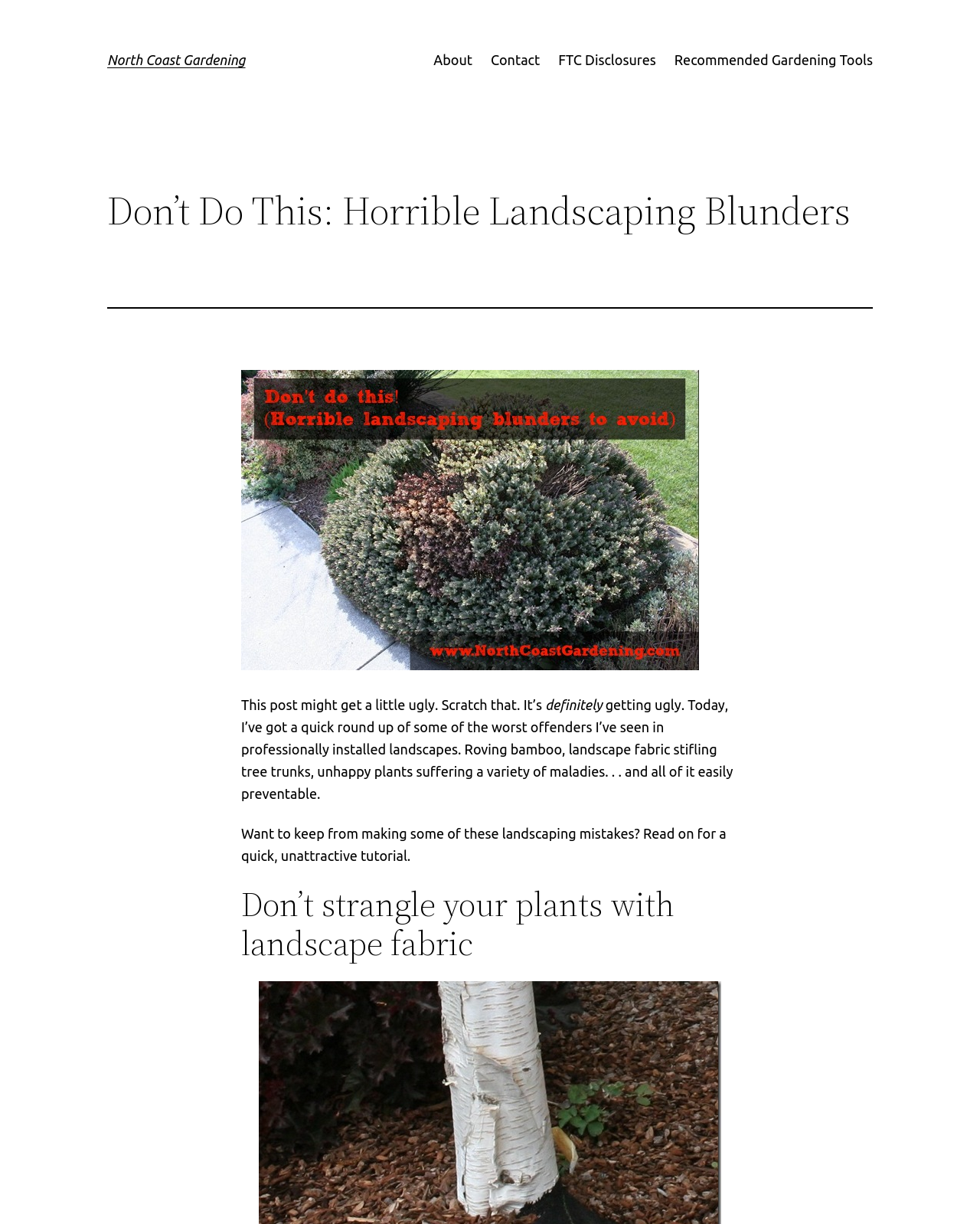What is the tone of the post?
Using the image as a reference, give a one-word or short phrase answer.

Humorous